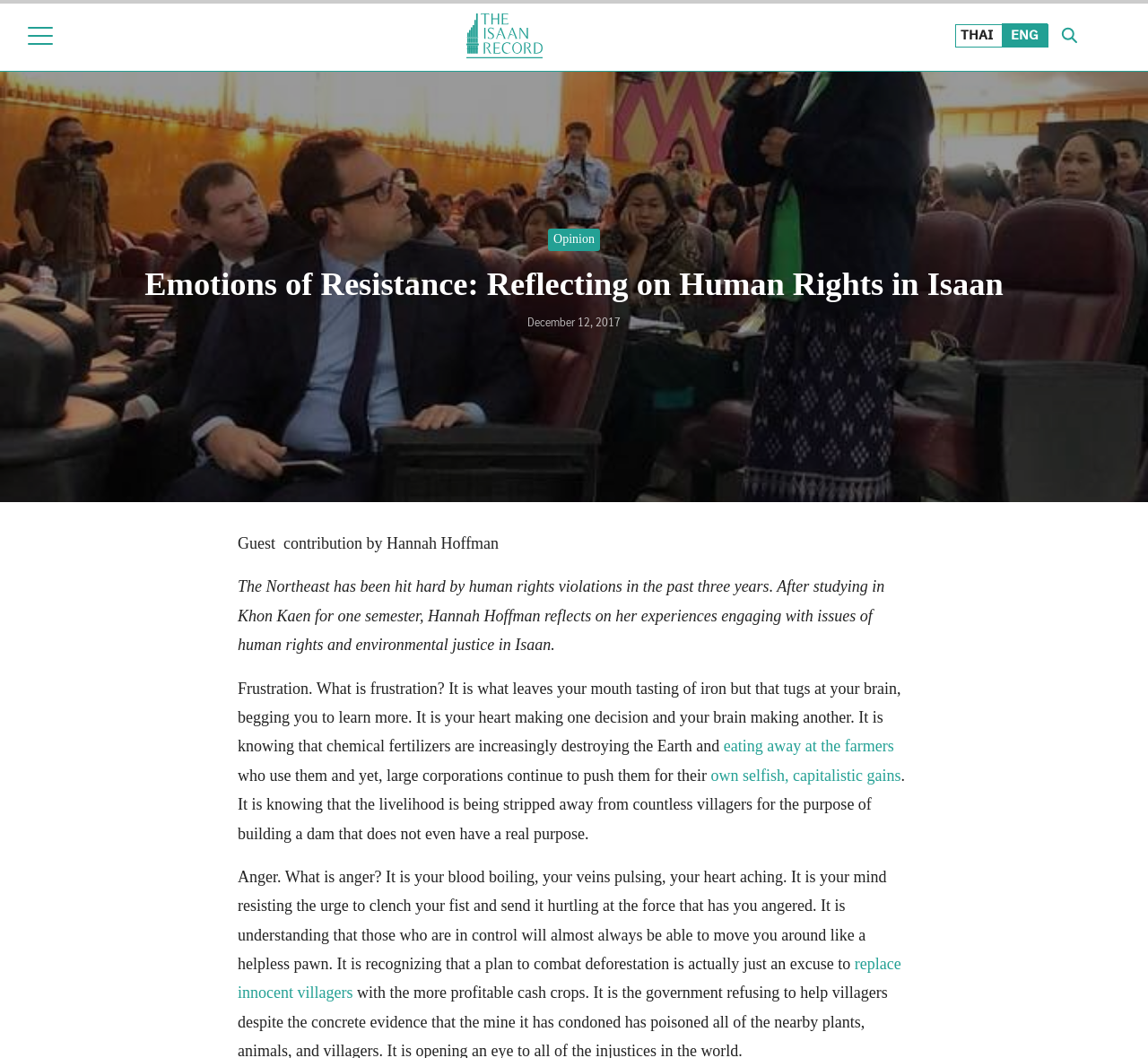What is the purpose of the dam being built?
Ensure your answer is thorough and detailed.

The purpose of the dam being built is mentioned as having no real purpose, which is stated in the text 'It is knowing that the livelihood is being stripped away from countless villagers for the purpose of building a dam that does not even have a real purpose'.